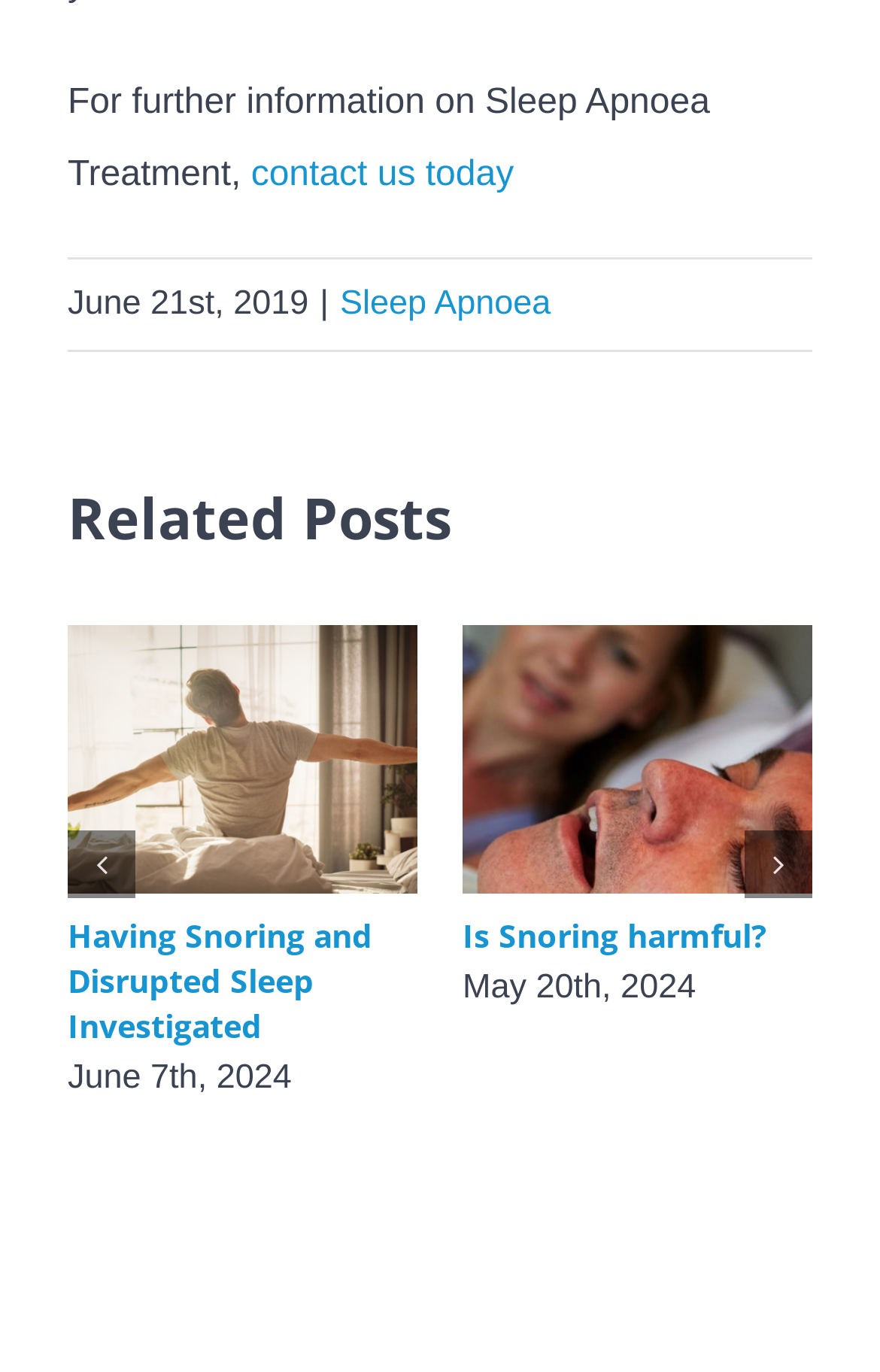Find and specify the bounding box coordinates that correspond to the clickable region for the instruction: "go to the previous slide".

[0.077, 0.606, 0.154, 0.655]